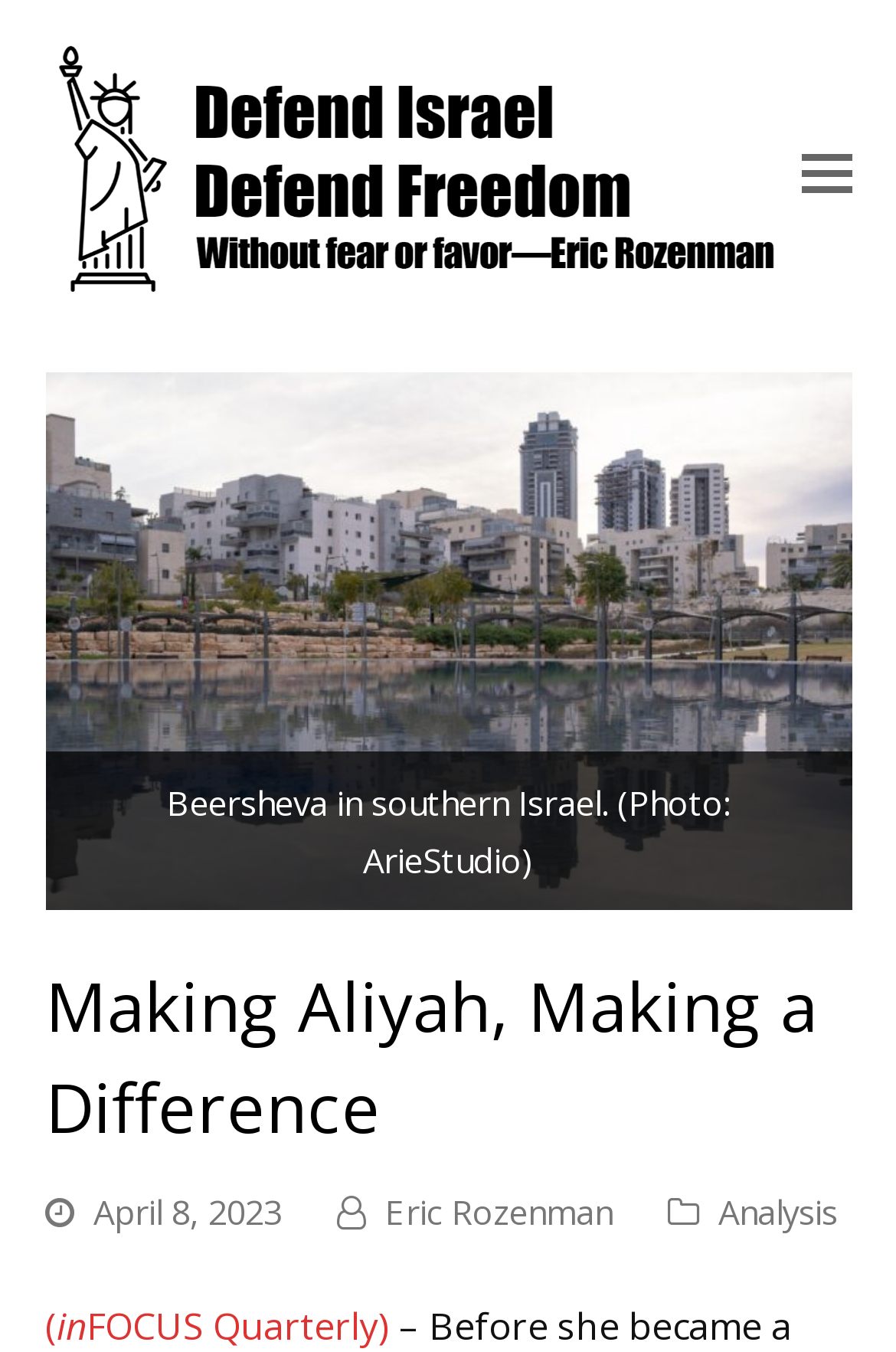Offer an in-depth caption of the entire webpage.

The webpage appears to be an article or blog post with a focus on a specific topic. At the top of the page, there is a logo or banner with the text "Defend Israel, Defend Freedom" and an accompanying image. Below this, there is a link to toggle a mobile menu.

The main content of the page is an article with a heading "Making Aliyah, Making a Difference". This heading is centered near the top of the page. Below the heading, there is a large image that takes up most of the width of the page, with a caption "Beersheva in southern Israel. (Photo: ArieStudio)".

To the right of the image, there is a section with a date "April 8, 2023" and two links, one to the author "Eric Rozenman" and another to the category "Analysis". 

At the very bottom of the page, there is a link to "(inFOCUS Quarterly)", which appears to be a publication or newsletter.